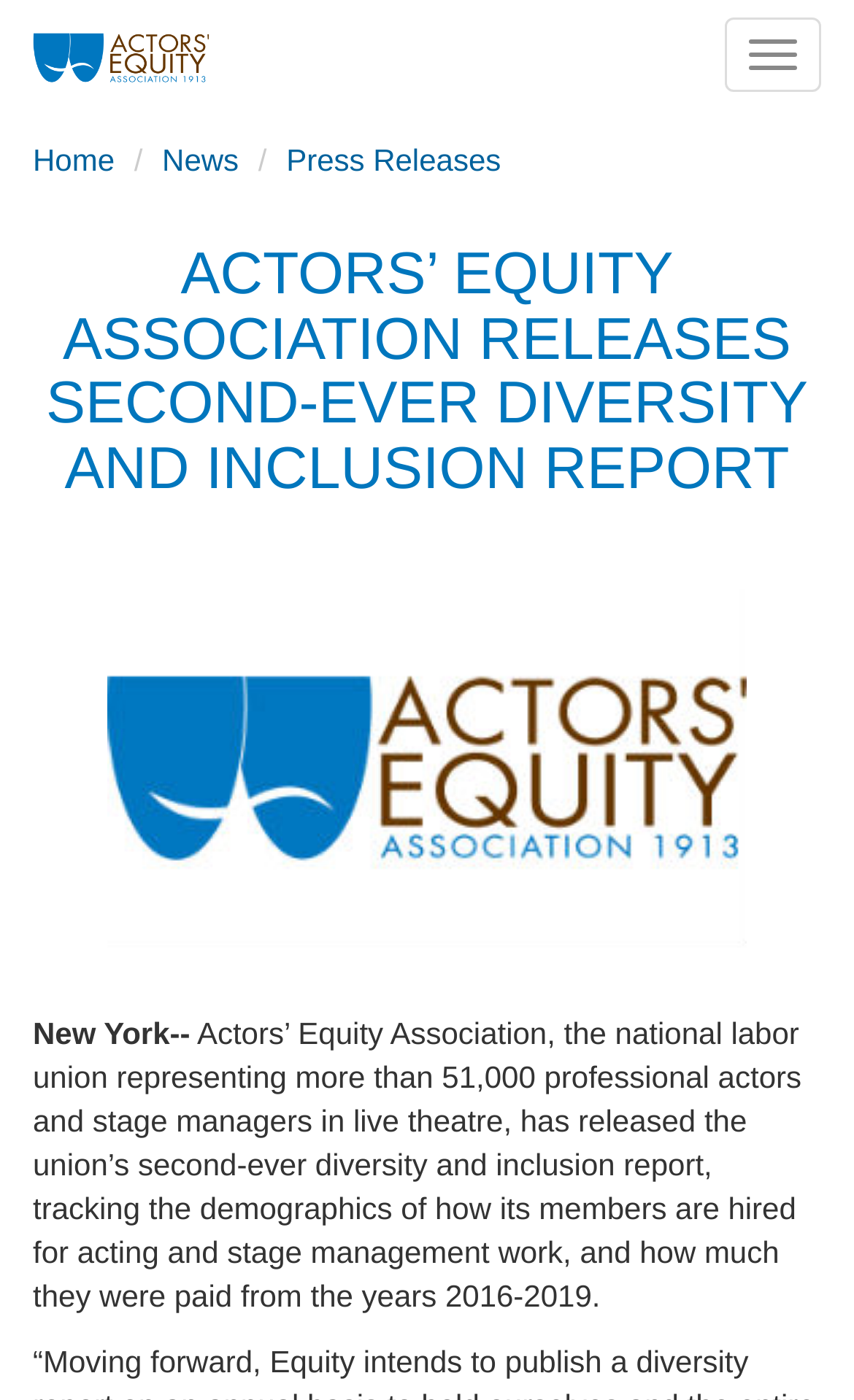Detail the features and information presented on the webpage.

The webpage is about the Actors' Equity Association releasing its second-ever diversity and inclusion report. At the top-right corner, there is a button to toggle navigation. On the top-left side, there is an image of the Actors Equity Association logo. Below the logo, there are three links: "Home", "News", and "Press Releases", arranged horizontally from left to right.

The main content of the webpage is a news article with a heading that matches the title of the webpage. Below the heading, there is a link to the full report, accompanied by an image that takes up most of the width of the page. 

The article starts with a brief introduction, stating that the report tracks the demographics of how members were hired and paid from 2016 to 2019. The text is divided into two paragraphs, with the first paragraph starting with "New York--" and the second paragraph providing more details about the report.